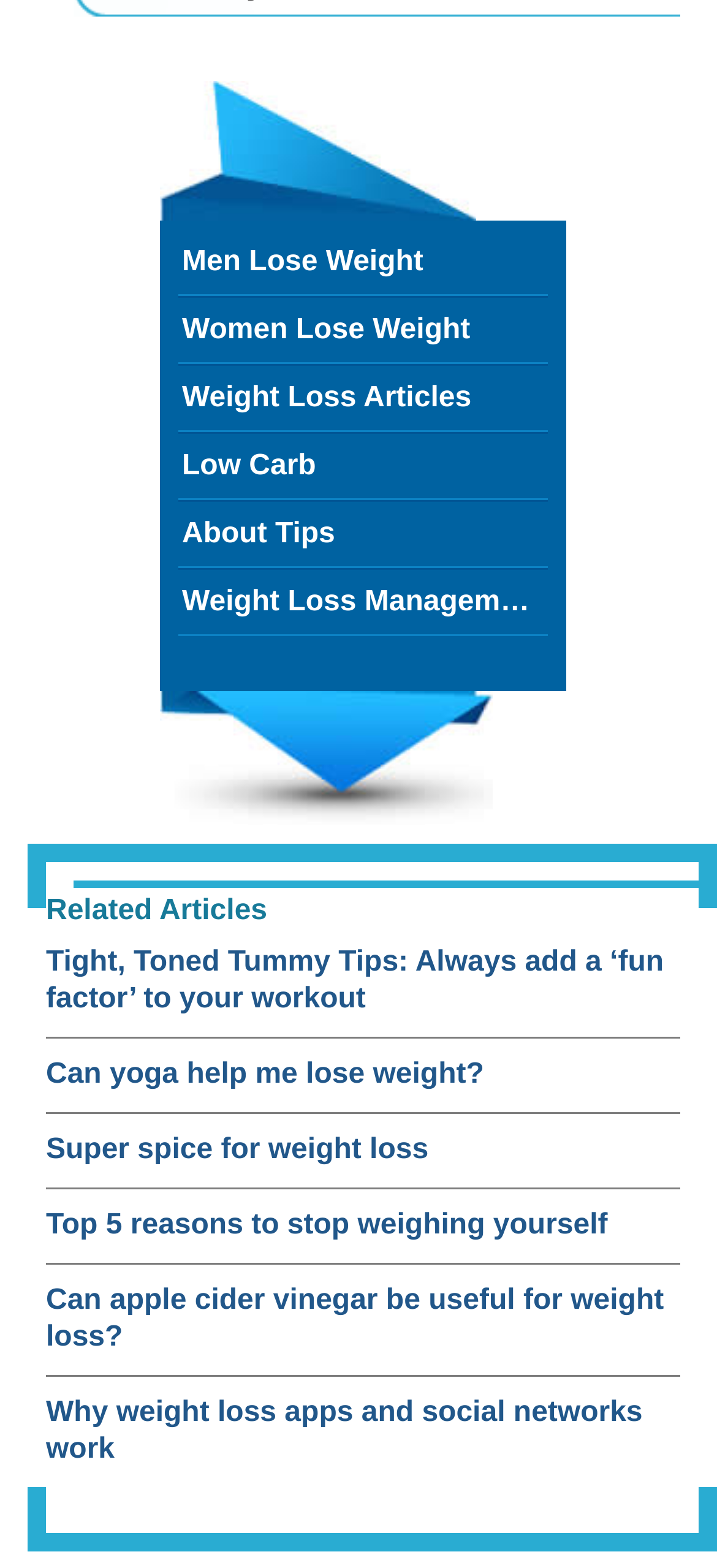What is the main topic of this webpage?
Please respond to the question with a detailed and thorough explanation.

Based on the links and article titles on the webpage, it appears that the main topic is weight loss, with various subtopics such as low-carb diets, weight loss management, and related articles.